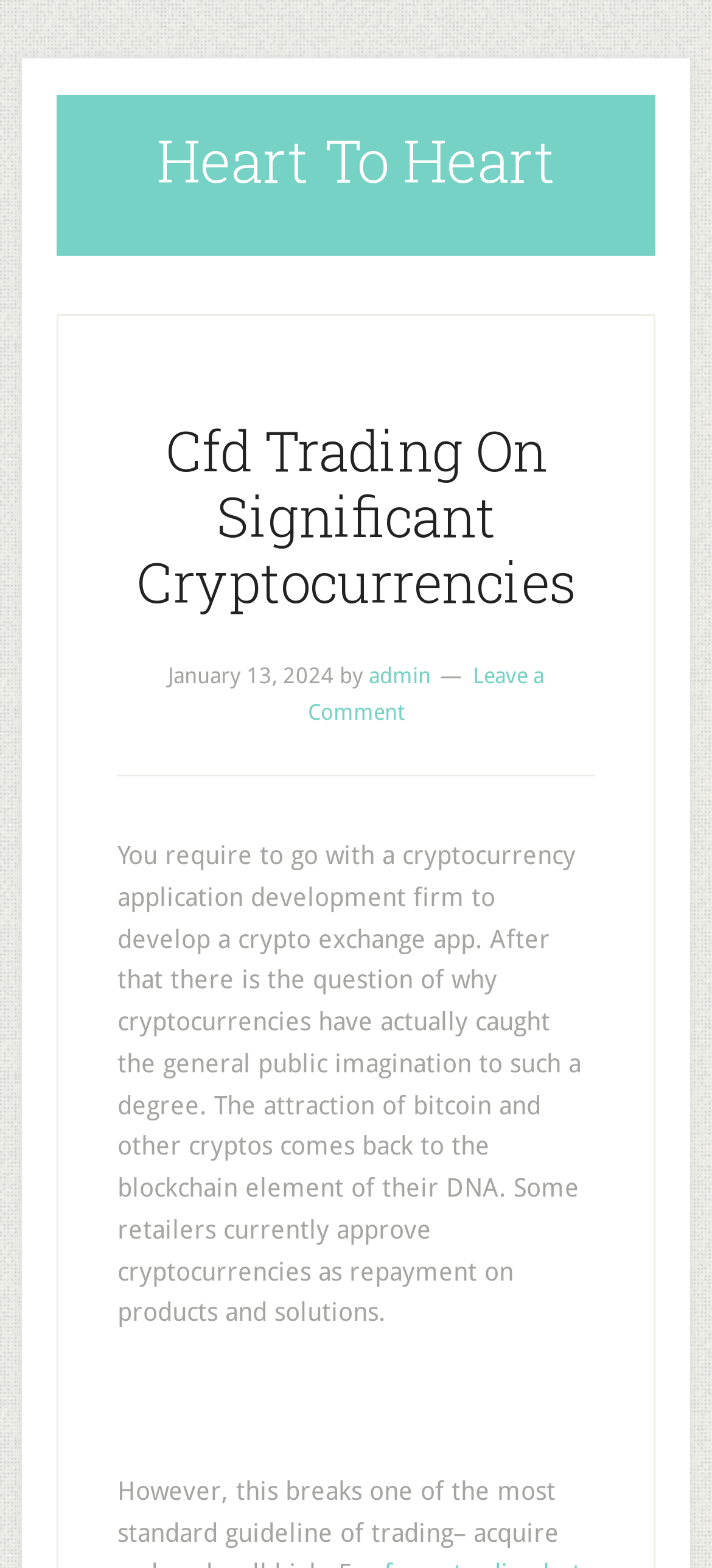Generate a thorough description of the webpage.

The webpage is about CFD trading on significant cryptocurrencies. At the top-left corner, there is a link labeled "Heart To Heart". Below it, there is a header section that spans most of the width of the page. Within this header, the title "Cfd Trading On Significant Cryptocurrencies" is prominently displayed. To the right of the title, there is a timestamp showing the date "January 13, 2024", followed by the text "by" and a link labeled "admin". Further to the right, there is another link labeled "Leave a Comment".

Below the header section, there is a block of text that occupies most of the page's width. This text discusses the importance of partnering with a cryptocurrency application development firm to develop a crypto exchange app and explains the appeal of cryptocurrencies, including their blockchain-based DNA and acceptance as payment by some retailers.